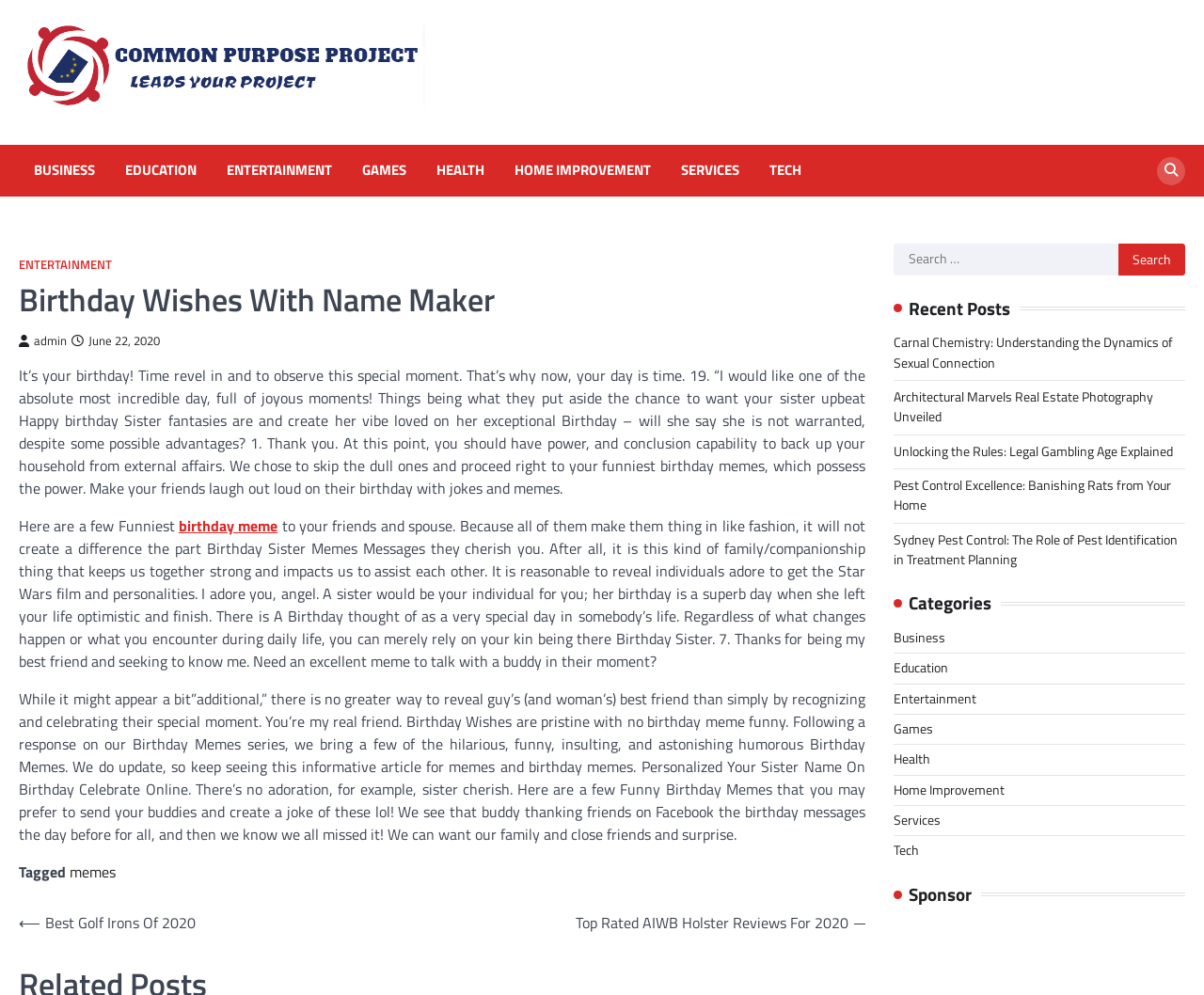Please identify the bounding box coordinates of the element's region that I should click in order to complete the following instruction: "Click on the 'ENTERTAINMENT' link". The bounding box coordinates consist of four float numbers between 0 and 1, i.e., [left, top, right, bottom].

[0.182, 0.161, 0.282, 0.182]